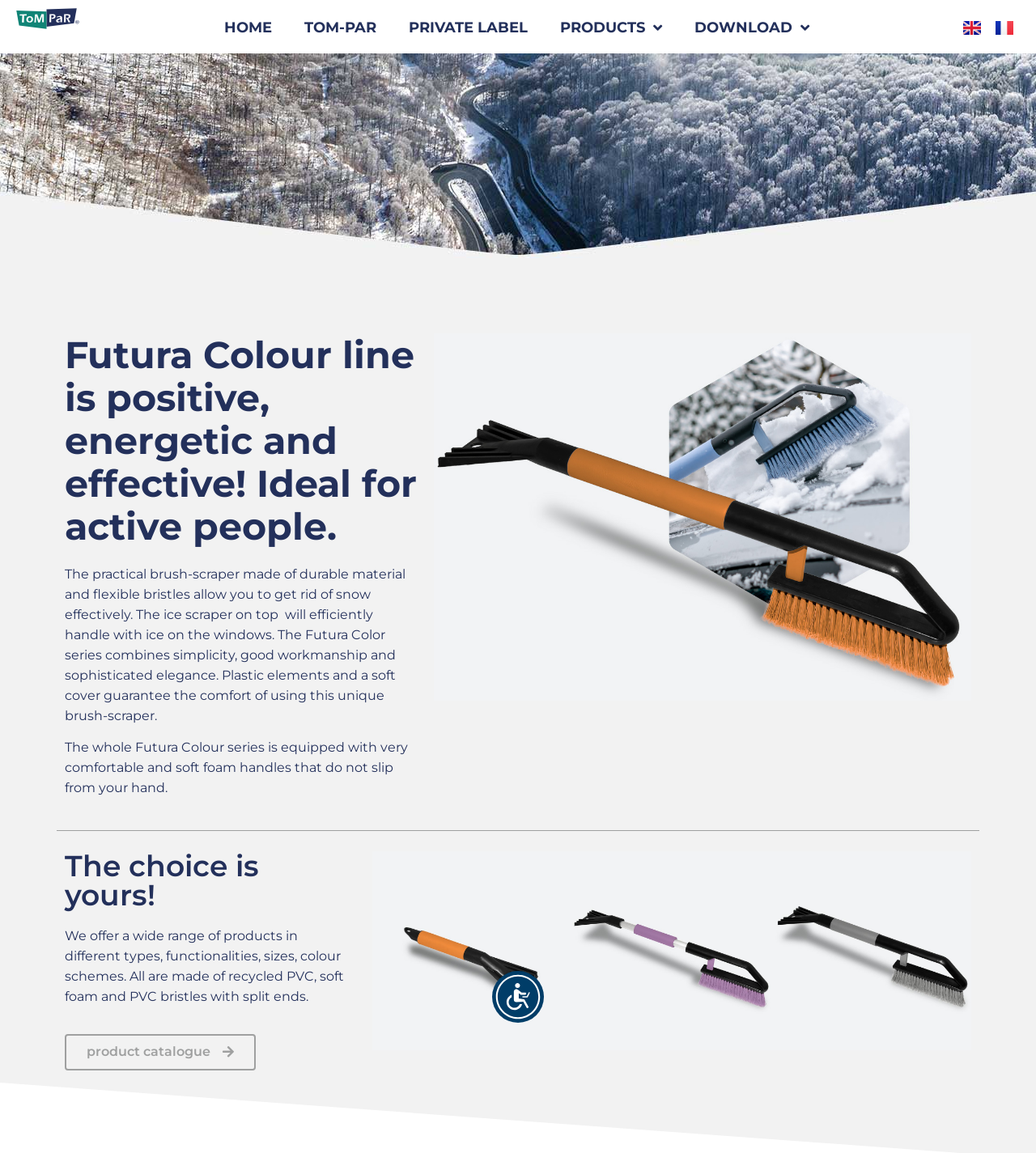What is the characteristic of the handles in the Futura Colour series?
From the details in the image, provide a complete and detailed answer to the question.

The characteristic of the handles in the Futura Colour series can be found in the paragraph that describes the product. It says 'The whole Futura Colour series is equipped with very comfortable and soft foam handles that do not slip from your hand.' This suggests that the handles are comfortable and made of soft foam.